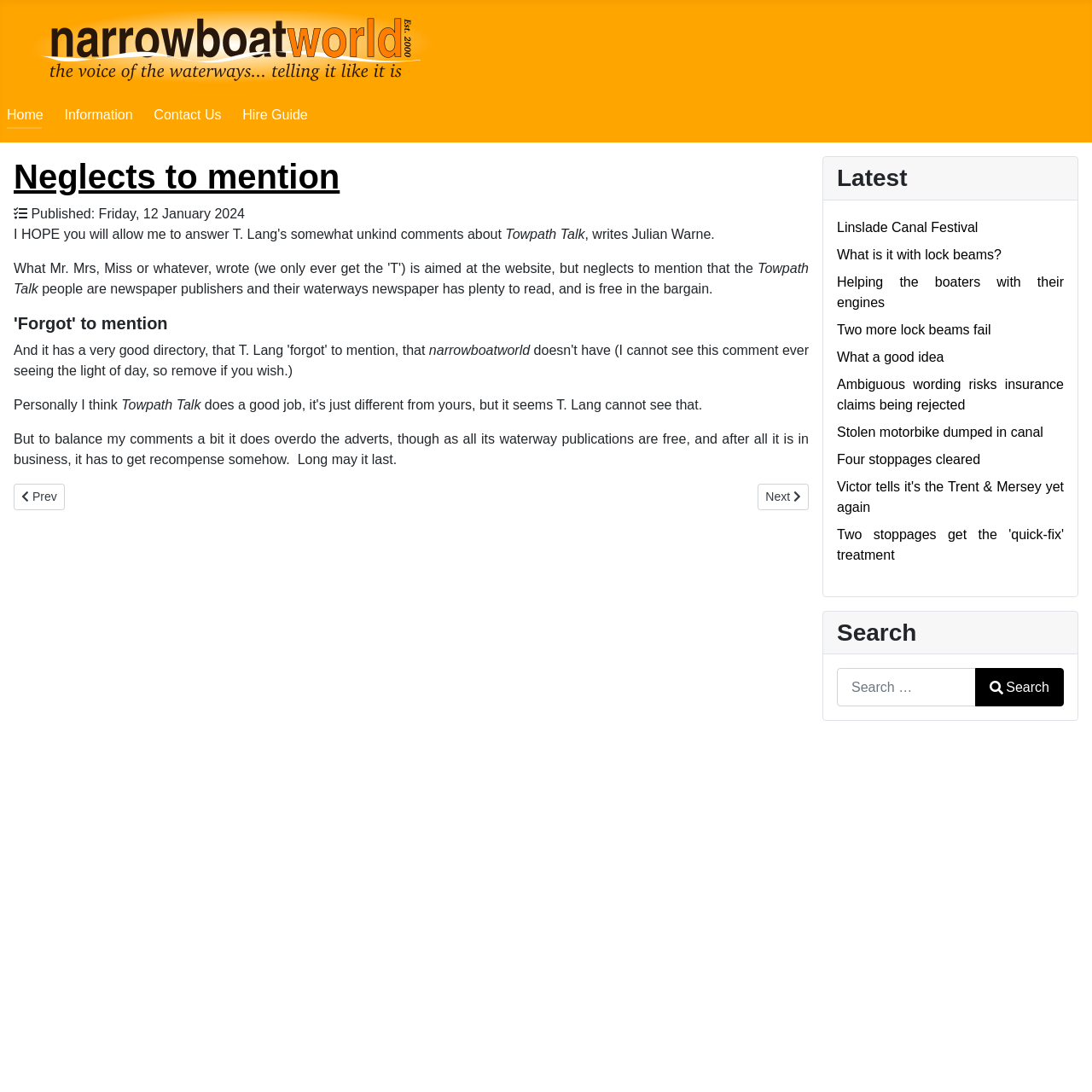Refer to the image and provide an in-depth answer to the question: 
What is the name of the website?

The name of the website can be found in the top-left corner of the webpage, where it says 'narrowboatworld' in a logo format.